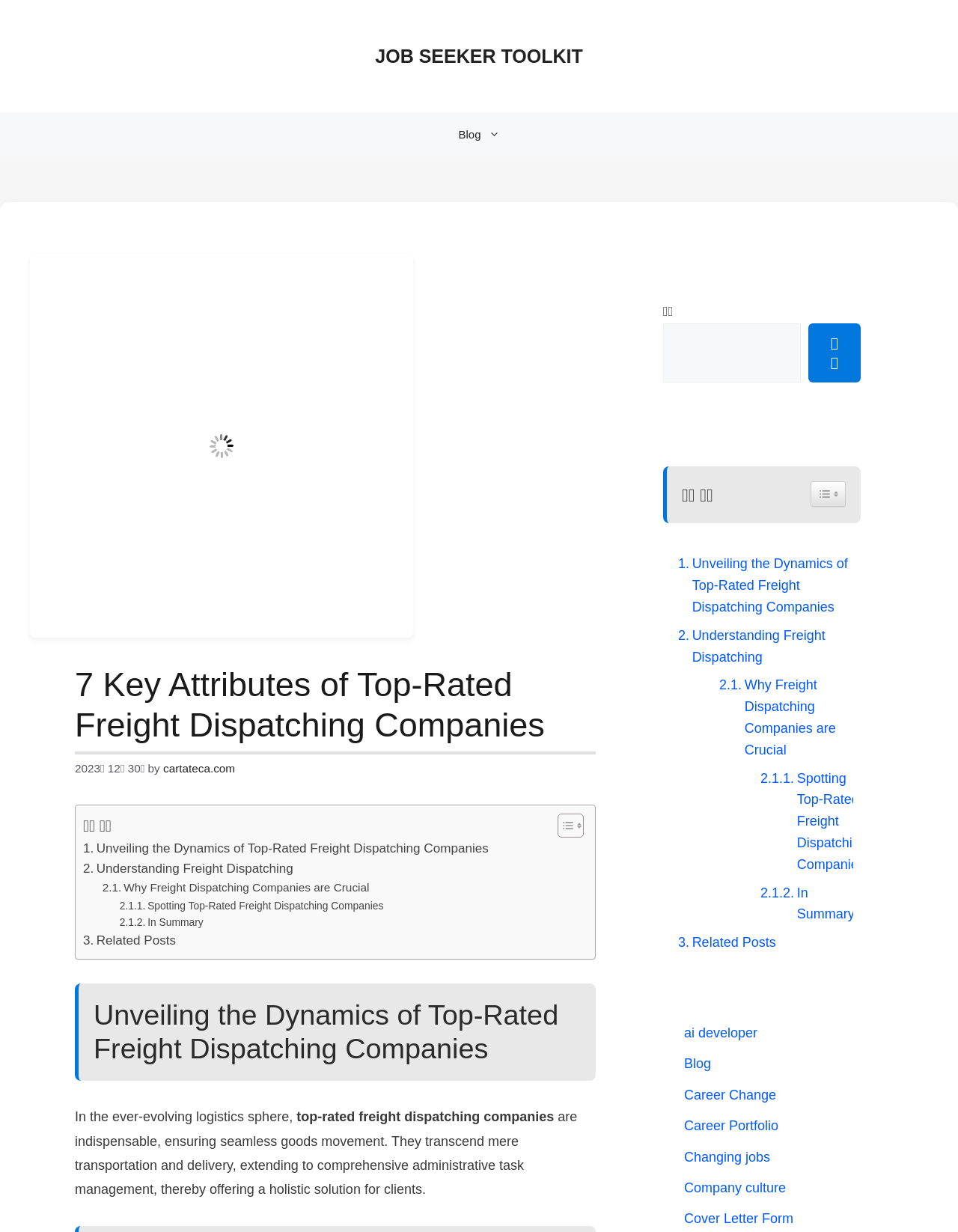Please identify the bounding box coordinates of the area that needs to be clicked to follow this instruction: "Search for something".

[0.692, 0.263, 0.836, 0.311]